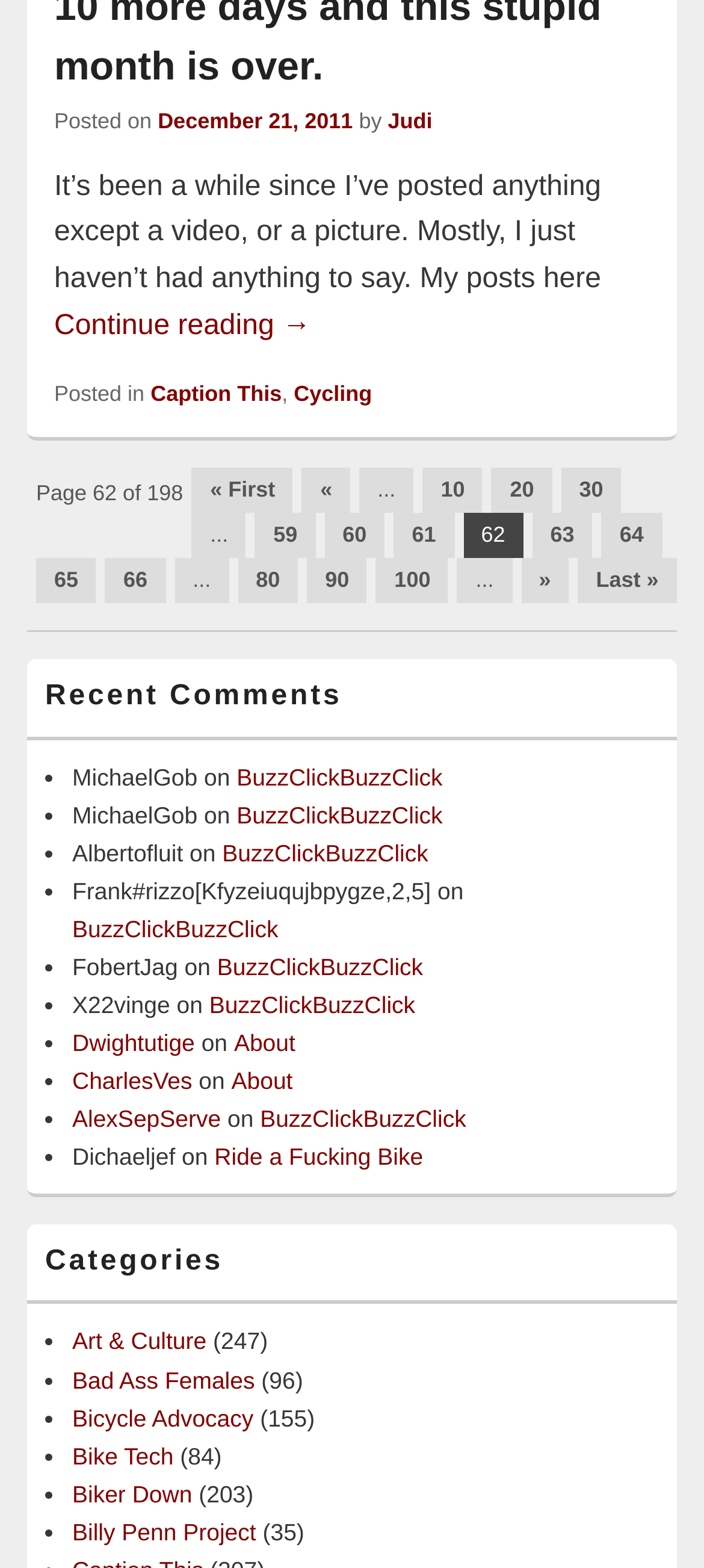Find and specify the bounding box coordinates that correspond to the clickable region for the instruction: "Read the post by Judi".

[0.551, 0.069, 0.614, 0.085]